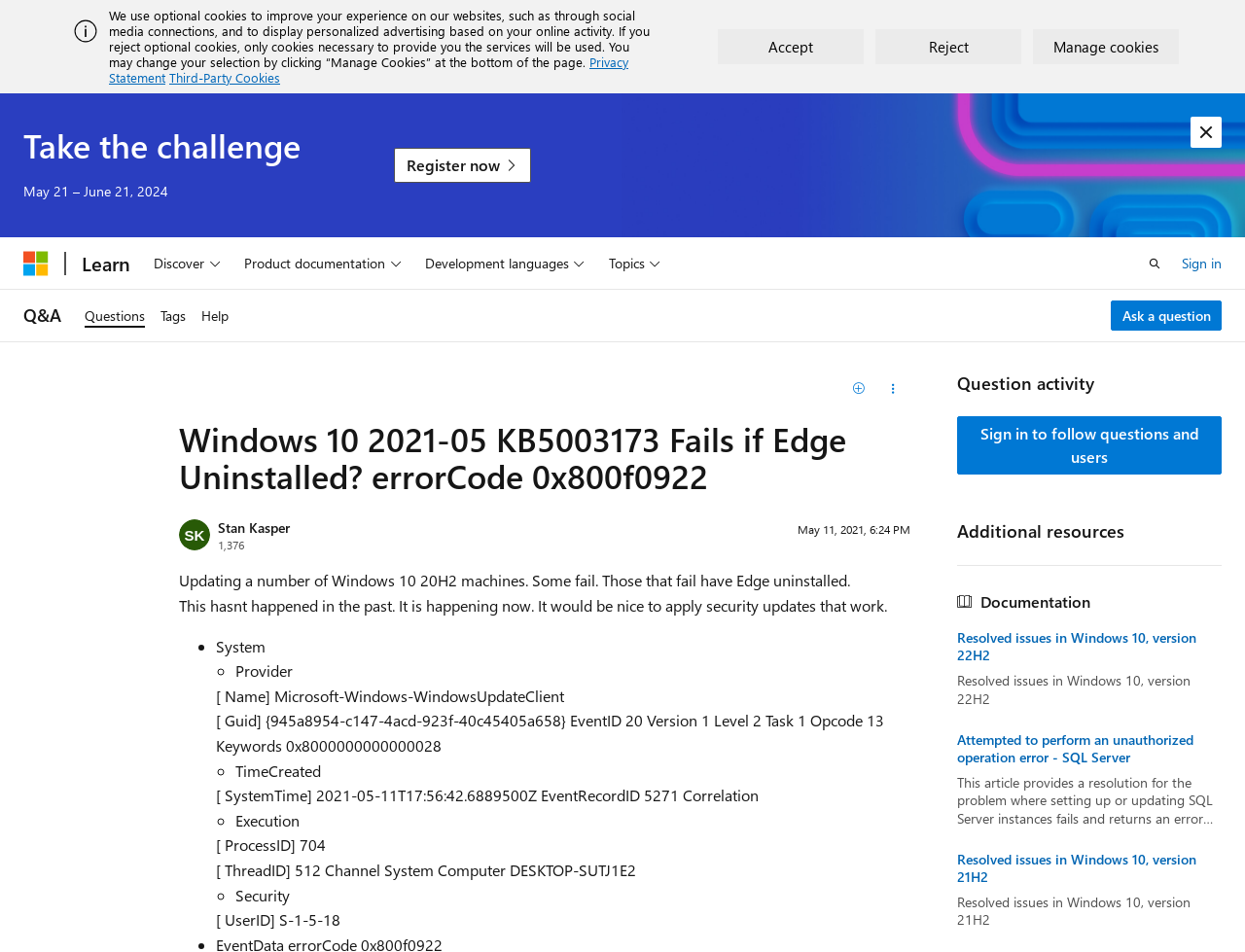Specify the bounding box coordinates of the area to click in order to execute this command: 'Click the 'Q&A' link'. The coordinates should consist of four float numbers ranging from 0 to 1, and should be formatted as [left, top, right, bottom].

[0.019, 0.313, 0.049, 0.35]